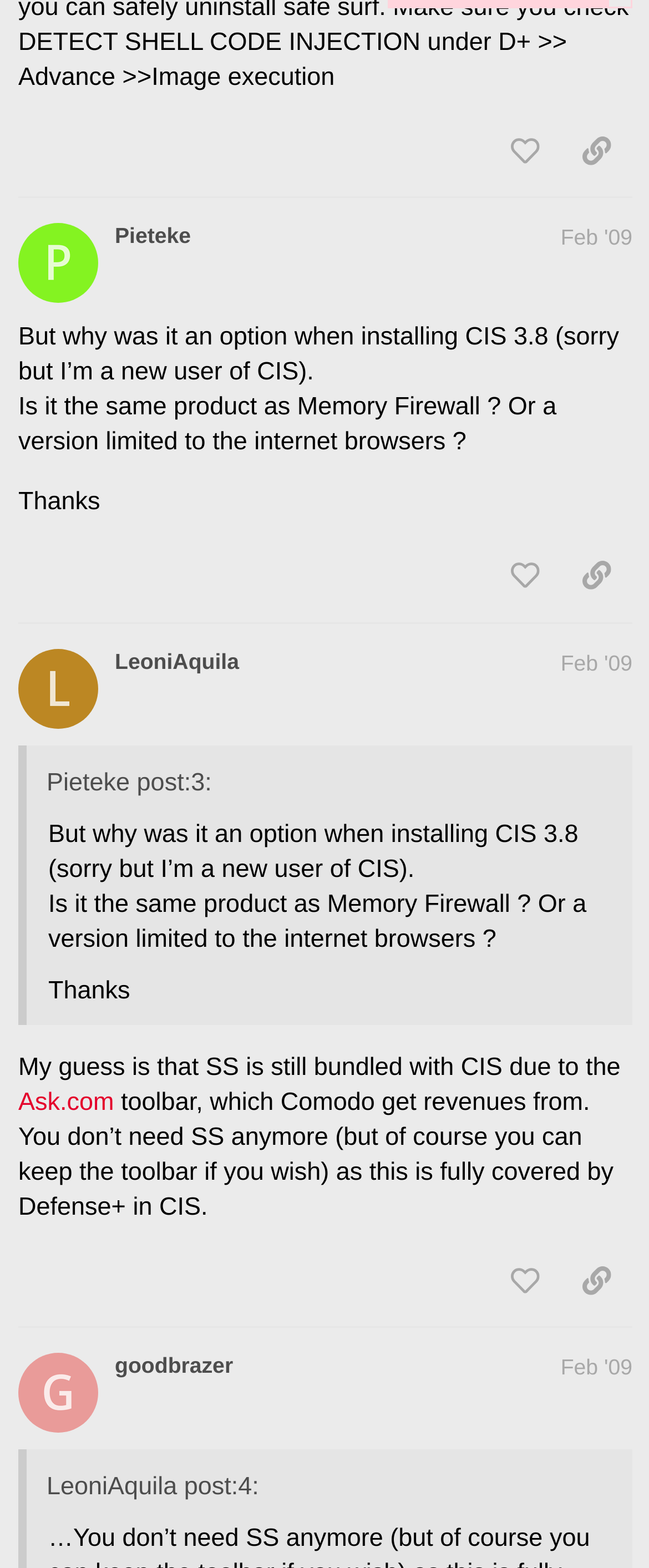Please respond to the question with a concise word or phrase:
Who is the author of the first post?

Pieteke